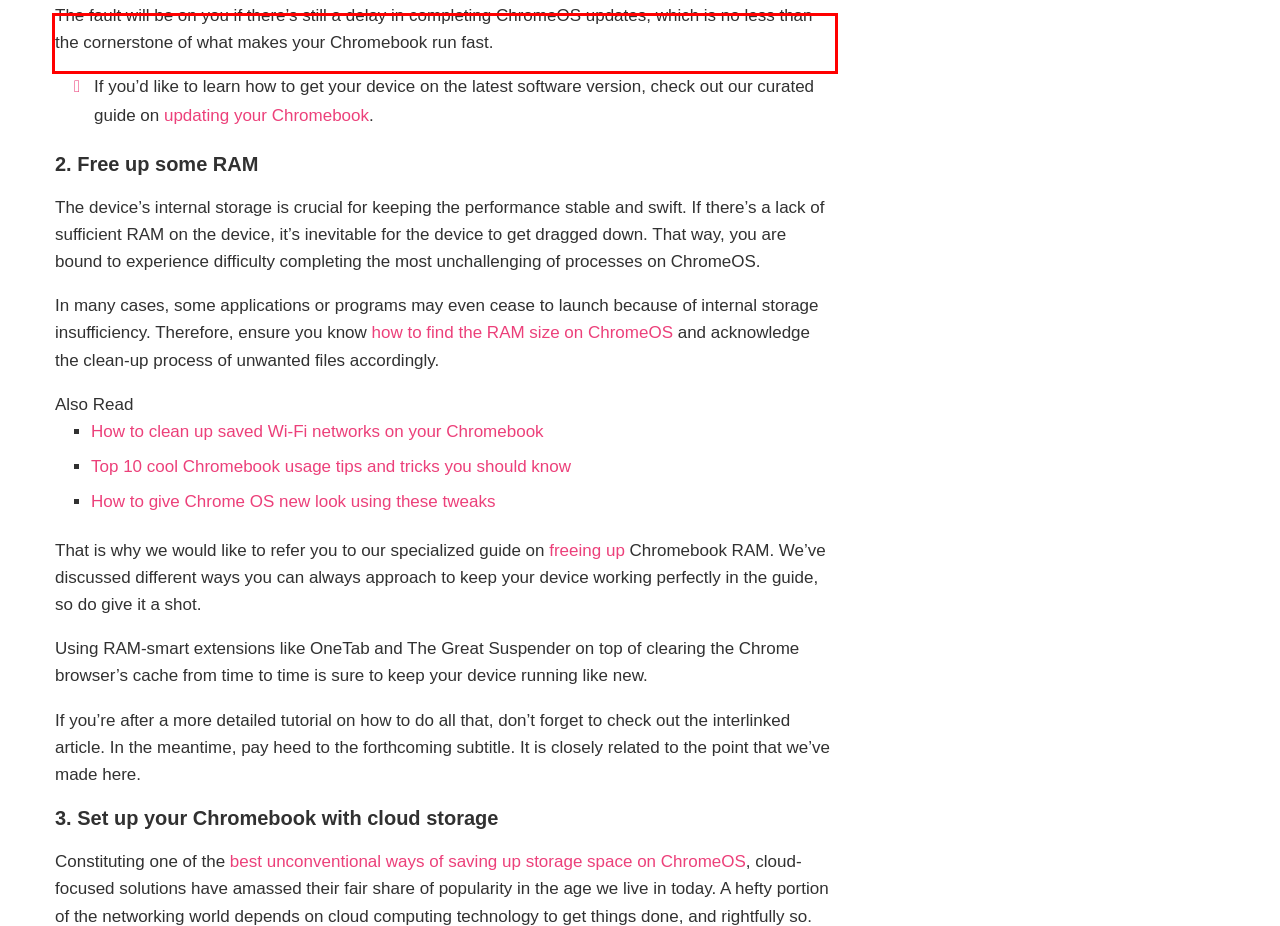Analyze the screenshot of the webpage and extract the text from the UI element that is inside the red bounding box.

The fault will be on you if there’s still a delay in completing ChromeOS updates, which is no less than the cornerstone of what makes your Chromebook run fast.